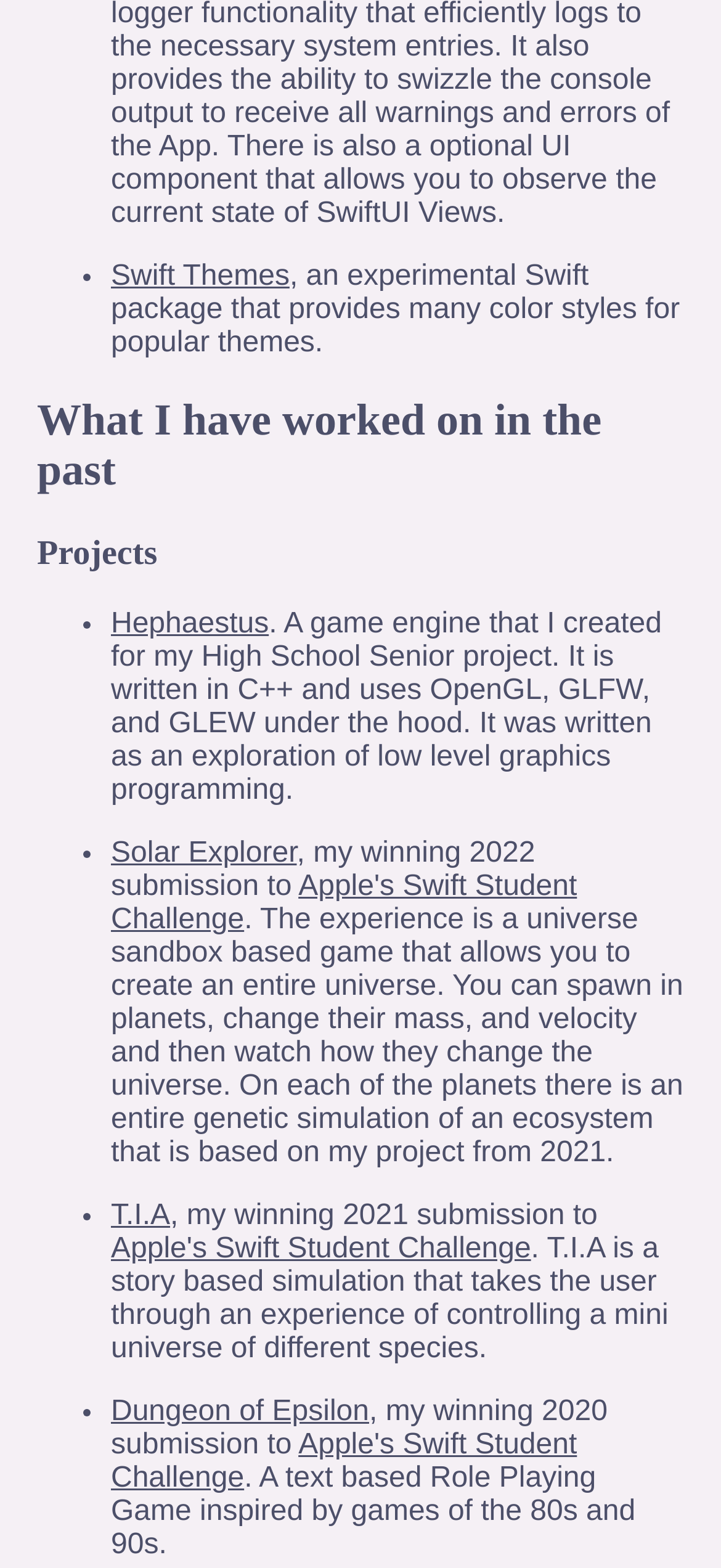Please give a succinct answer to the question in one word or phrase:
What is the name of the game engine created for a High School Senior project?

Hephaestus